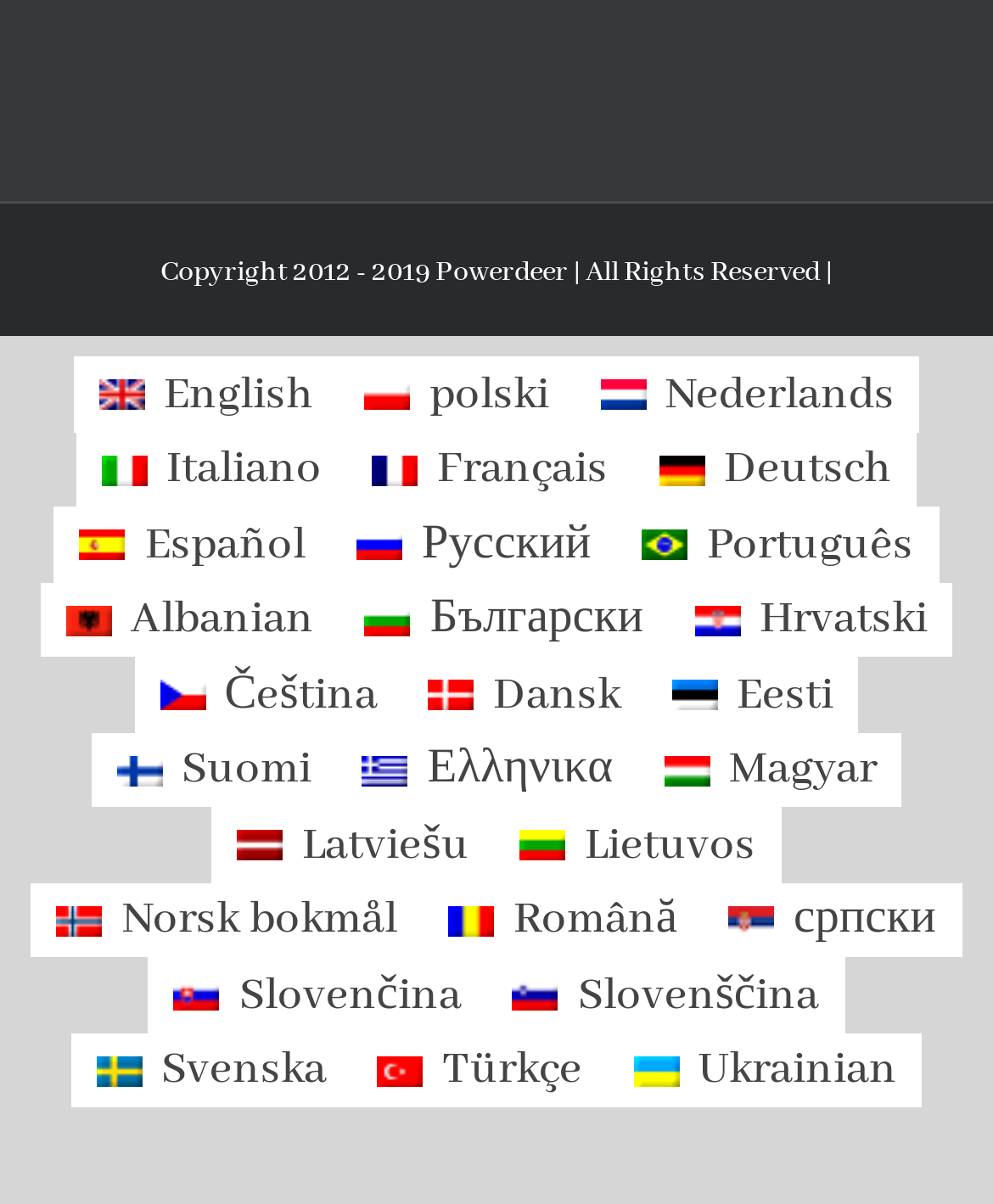Identify the bounding box coordinates for the element you need to click to achieve the following task: "Switch to Español language". Provide the bounding box coordinates as four float numbers between 0 and 1, in the form [left, top, right, bottom].

[0.055, 0.421, 0.333, 0.483]